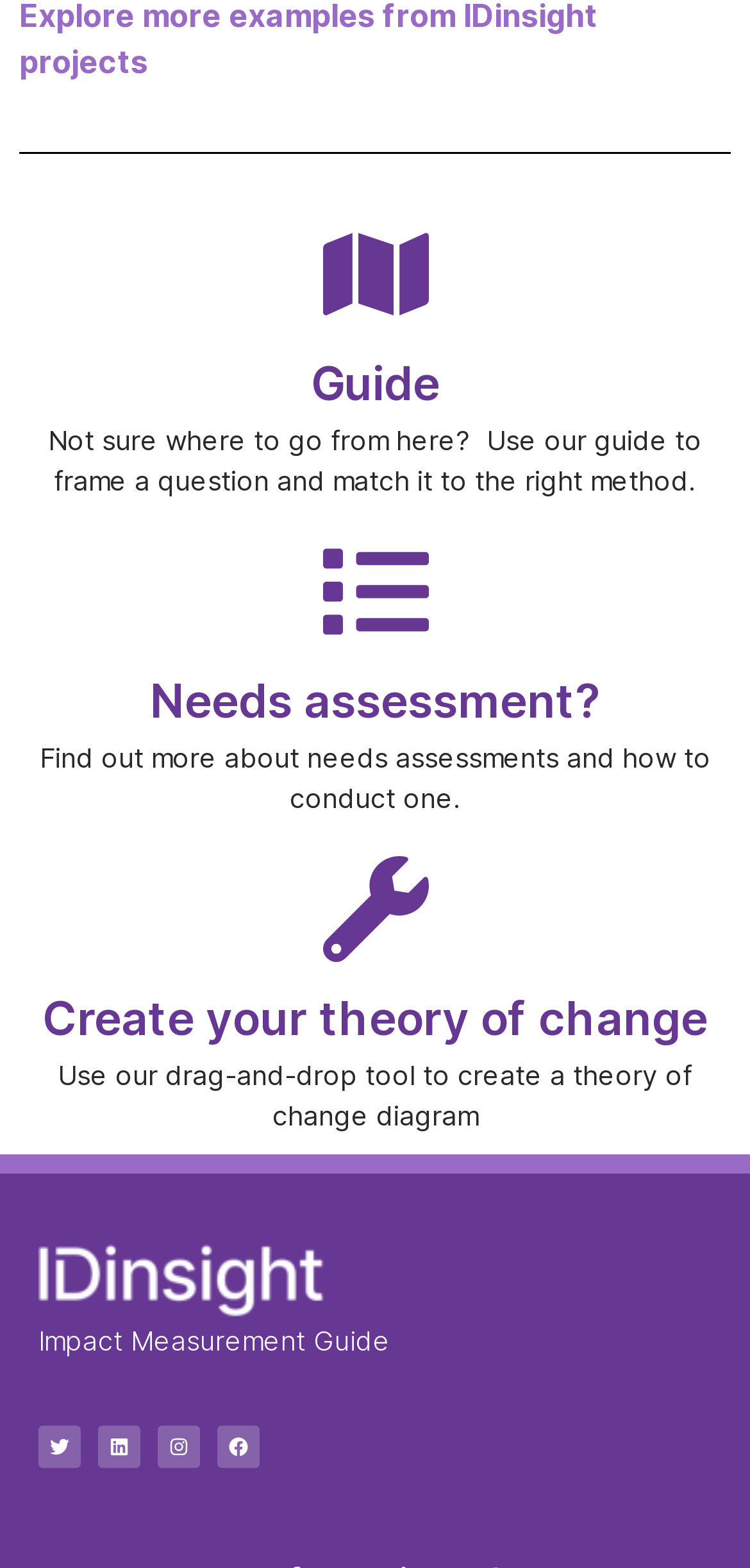Using the information in the image, could you please answer the following question in detail:
What is the main topic of this webpage?

The main topic of this webpage is the 'Impact Measurement Guide' as indicated by the heading 'Impact Measurement Guide' at the bottom of the page.